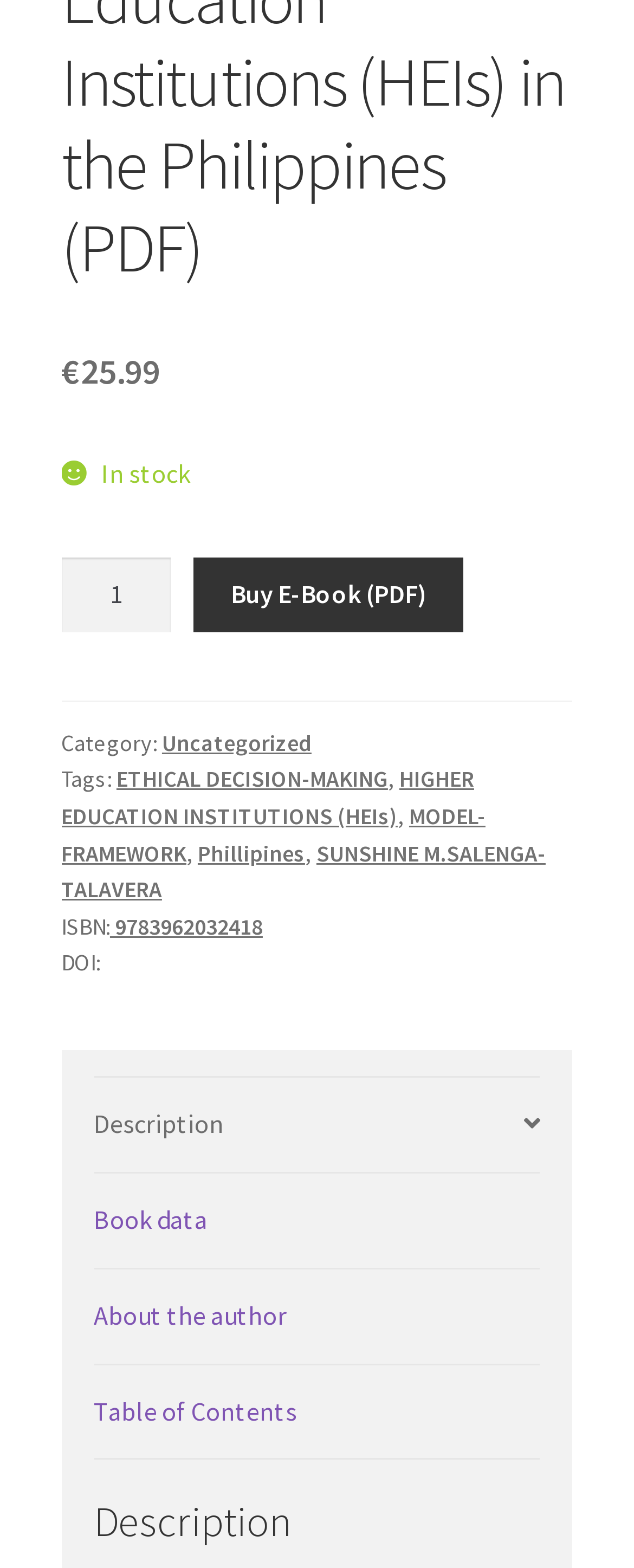Provide the bounding box coordinates of the HTML element described by the text: "Table of Contents". The coordinates should be in the format [left, top, right, bottom] with values between 0 and 1.

[0.148, 0.87, 0.852, 0.93]